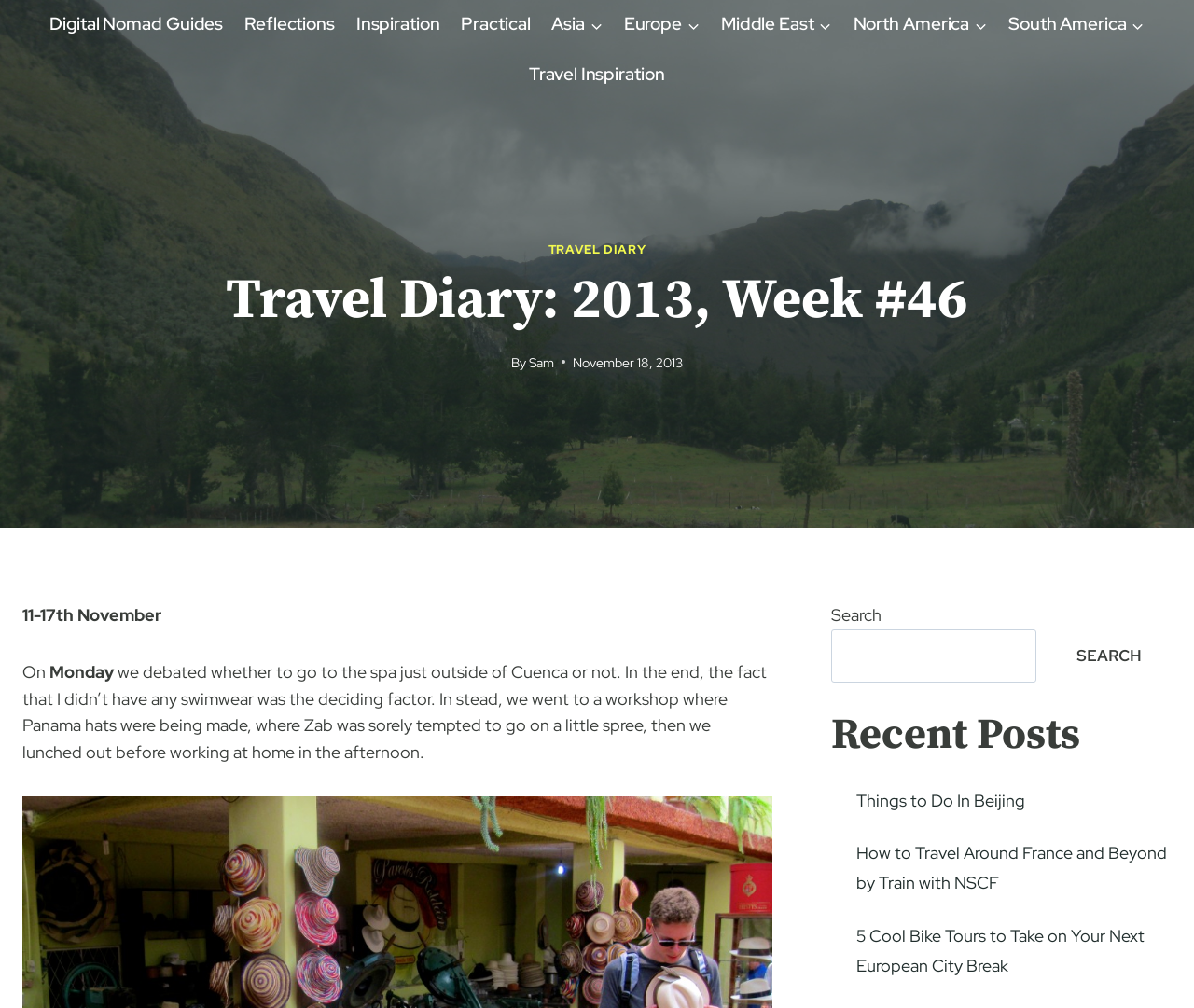What is the author of the travel diary? Please answer the question using a single word or phrase based on the image.

Sam